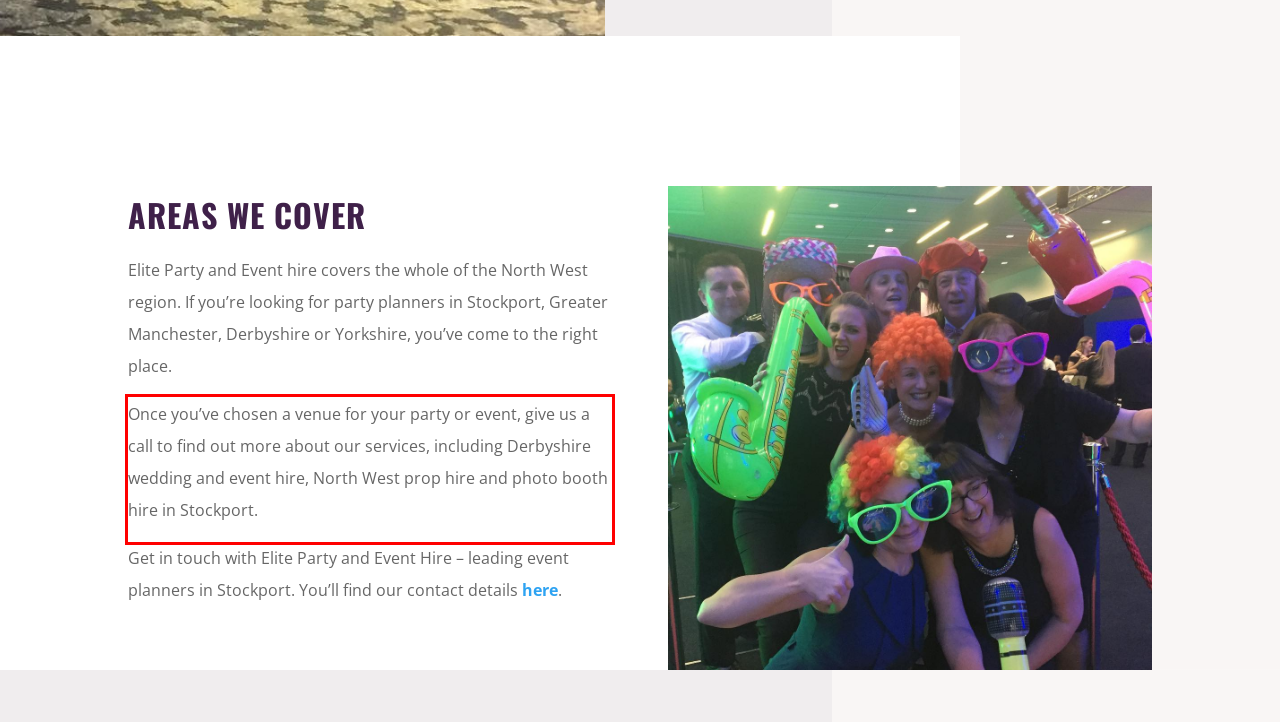In the screenshot of the webpage, find the red bounding box and perform OCR to obtain the text content restricted within this red bounding box.

Once you’ve chosen a venue for your party or event, give us a call to find out more about our services, including Derbyshire wedding and event hire, North West prop hire and photo booth hire in Stockport.